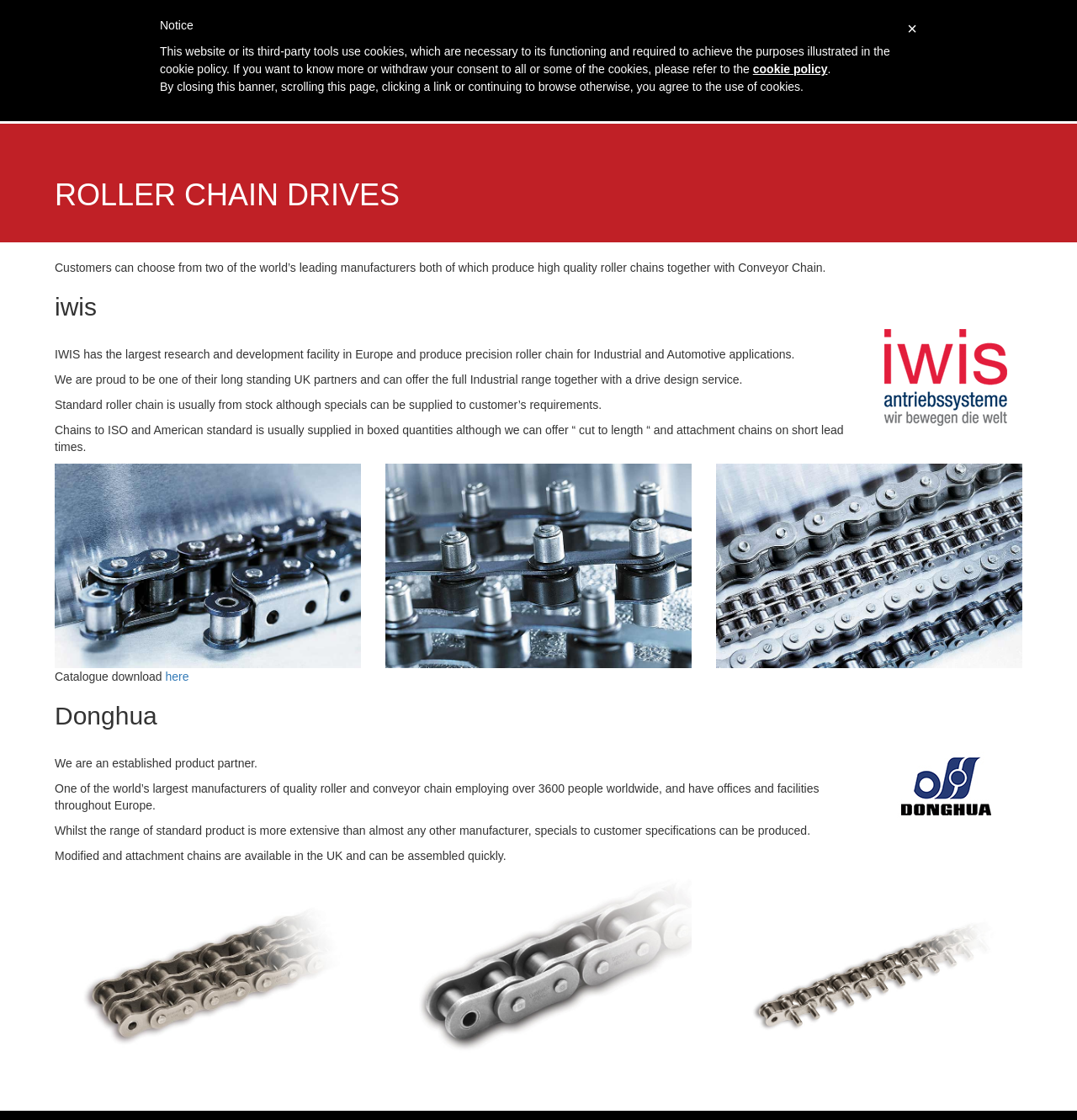How many manufacturers of roller chains are mentioned? Based on the screenshot, please respond with a single word or phrase.

2